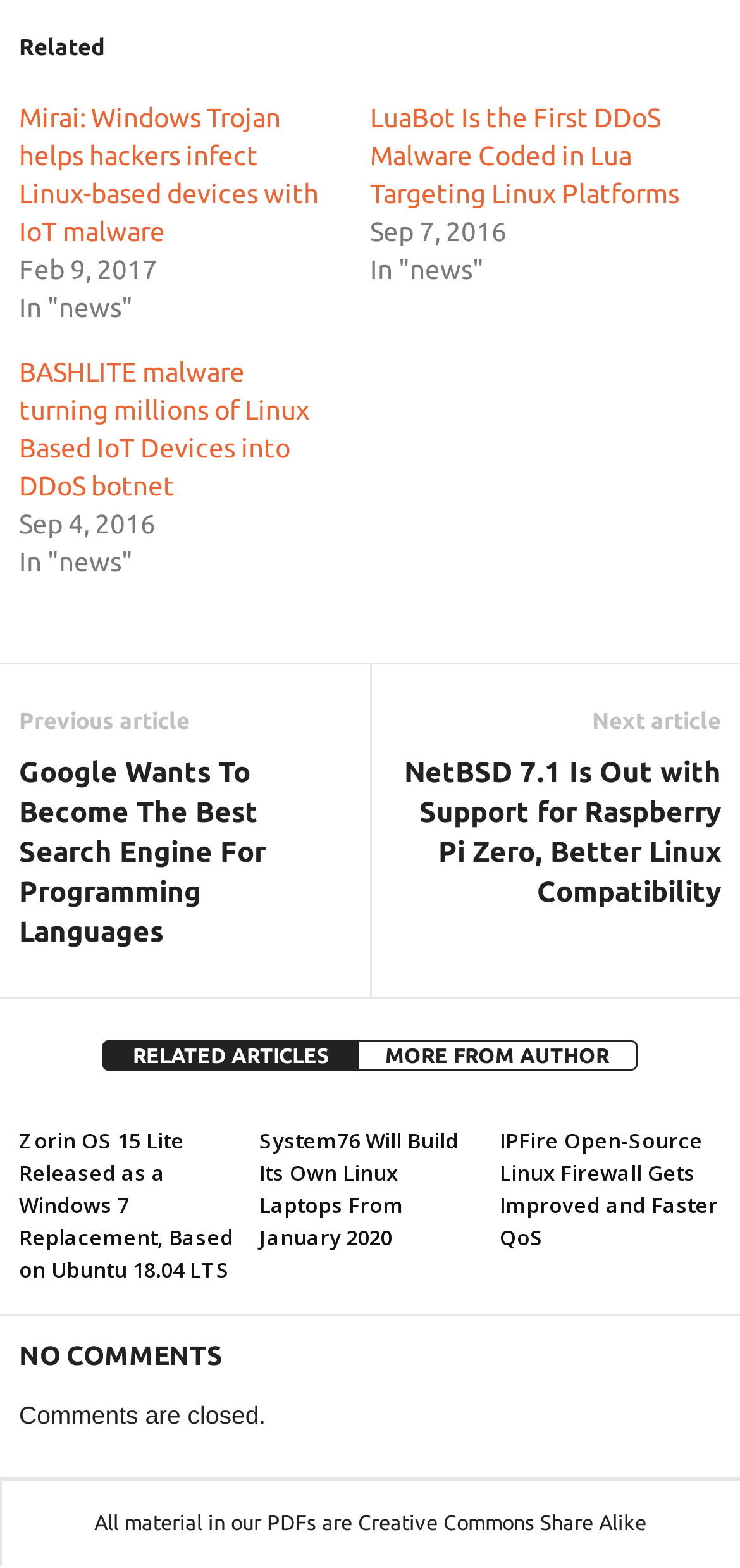Given the element description, predict the bounding box coordinates in the format (top-left x, top-left y, bottom-right x, bottom-right y). Make sure all values are between 0 and 1. Here is the element description: MORE FROM AUTHOR

[0.485, 0.664, 0.862, 0.683]